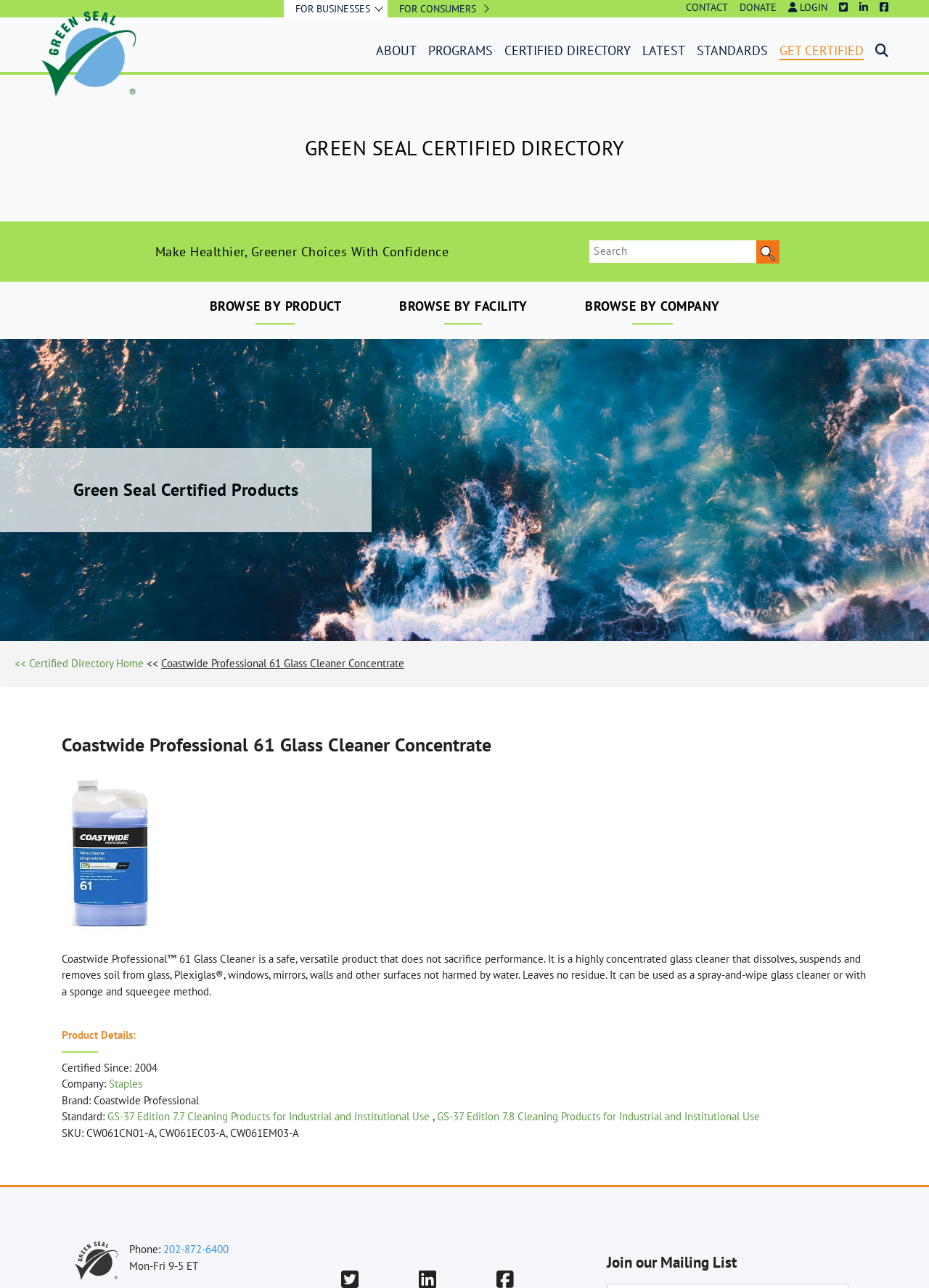Based on the element description parent_node: Search for: value="Search", identify the bounding box coordinates for the UI element. The coordinates should be in the format (top-left x, top-left y, bottom-right x, bottom-right y) and within the 0 to 1 range.

[0.716, 0.125, 0.811, 0.152]